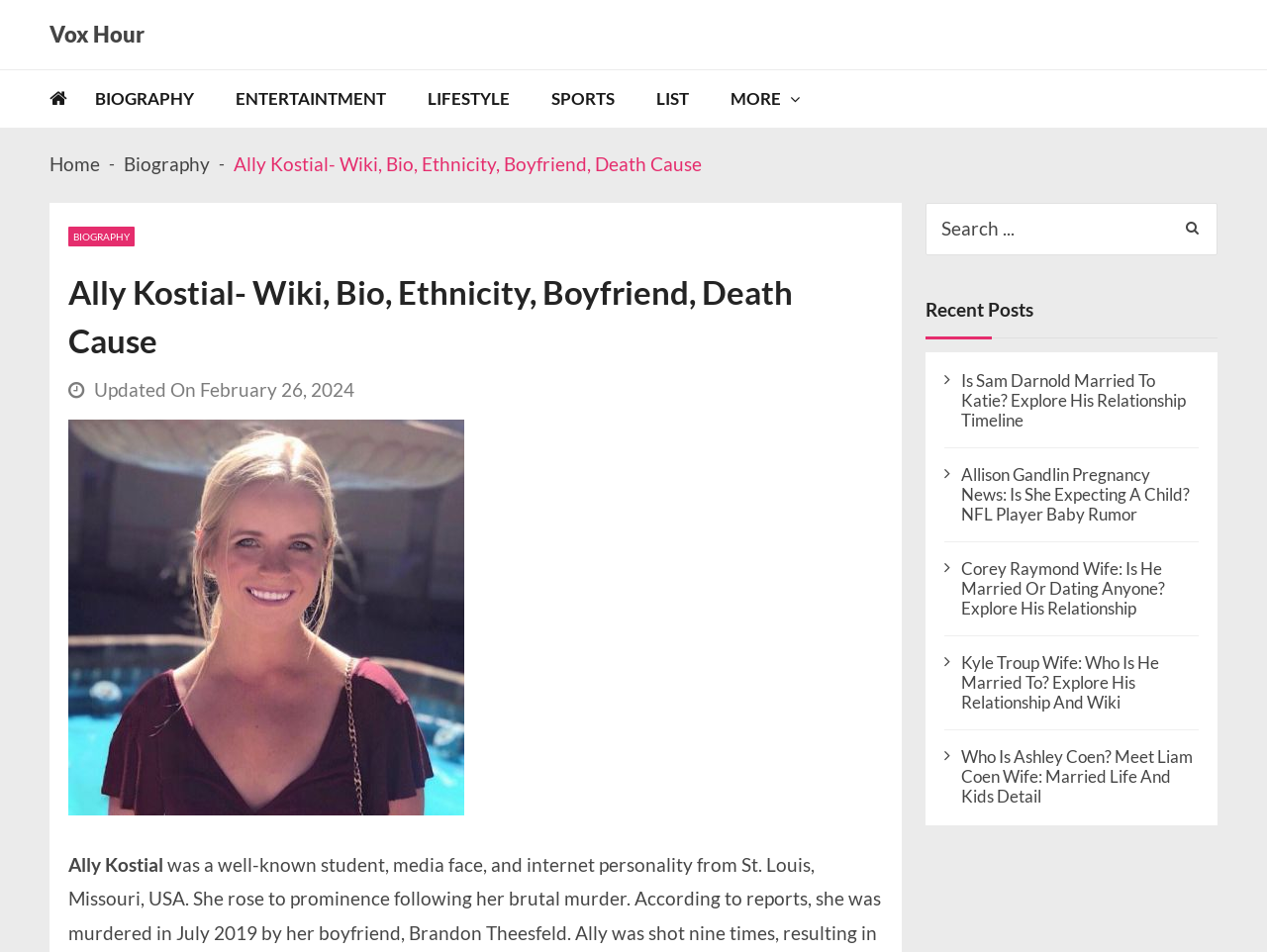Please respond in a single word or phrase: 
What is the purpose of the search box?

To search for content